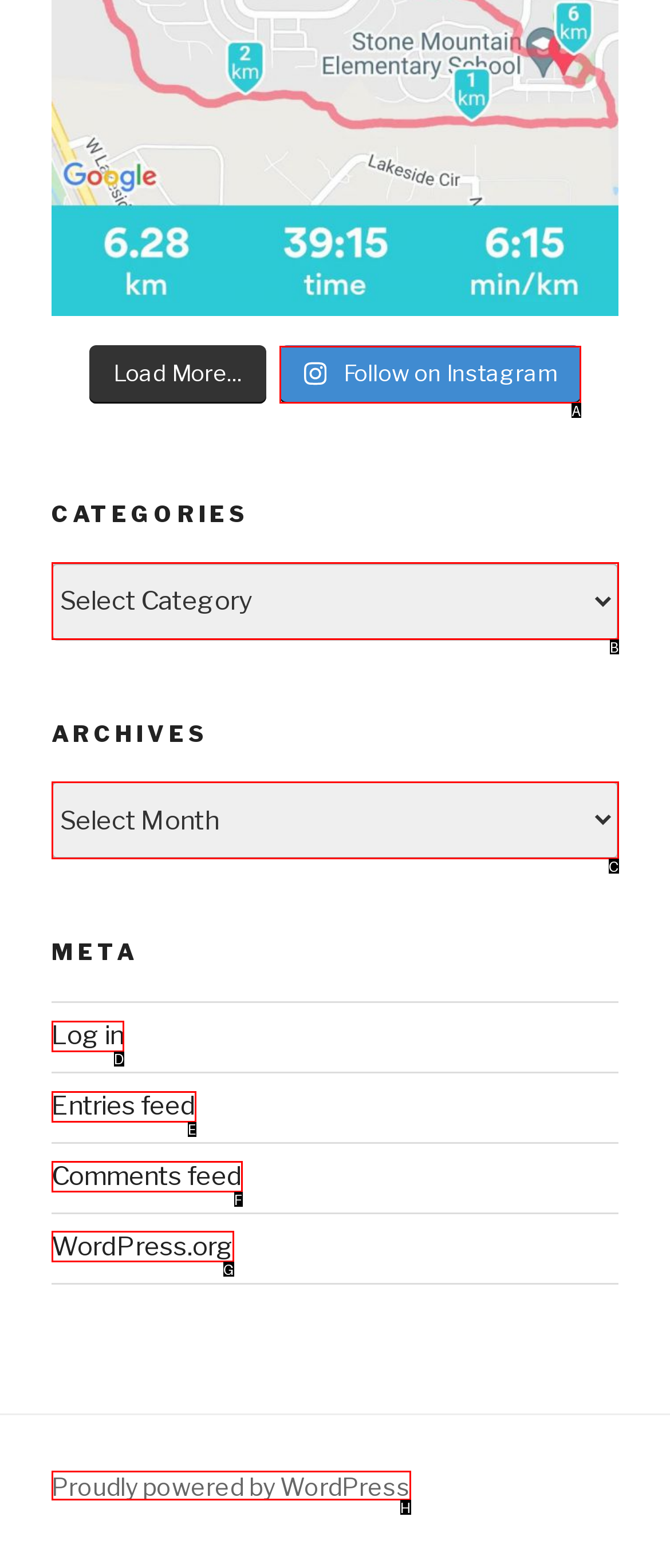Which UI element should be clicked to perform the following task: View WordPress.org? Answer with the corresponding letter from the choices.

G